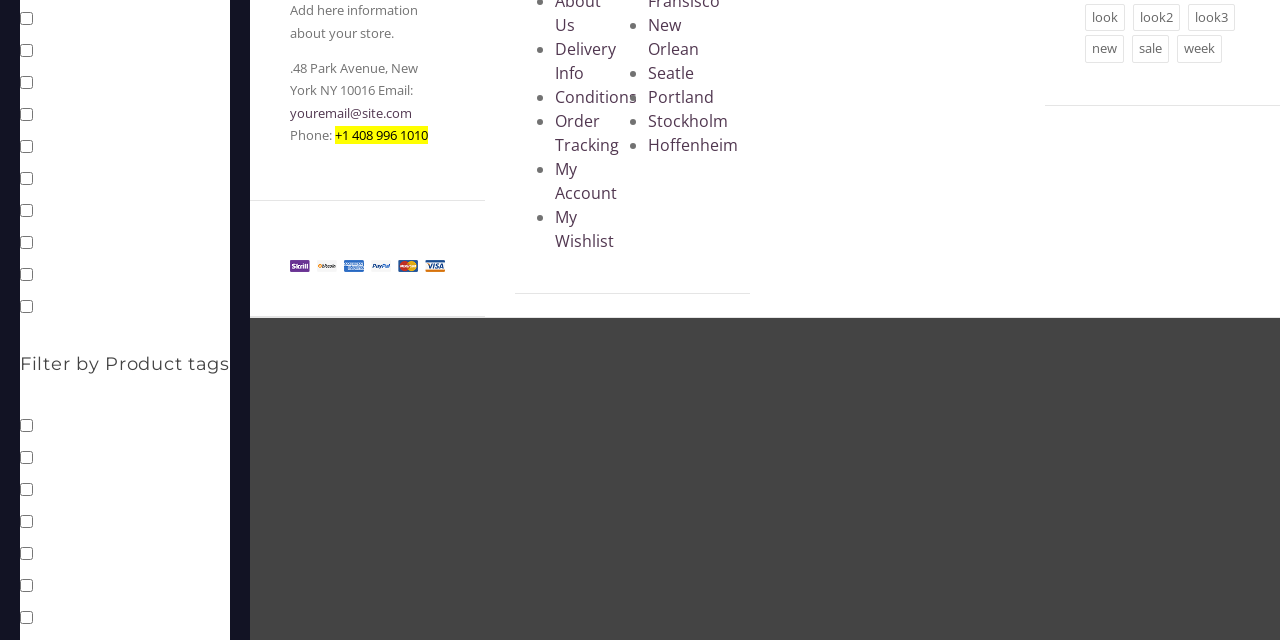Extract the bounding box of the UI element described as: "Blouses".

[0.04, 0.066, 0.075, 0.092]